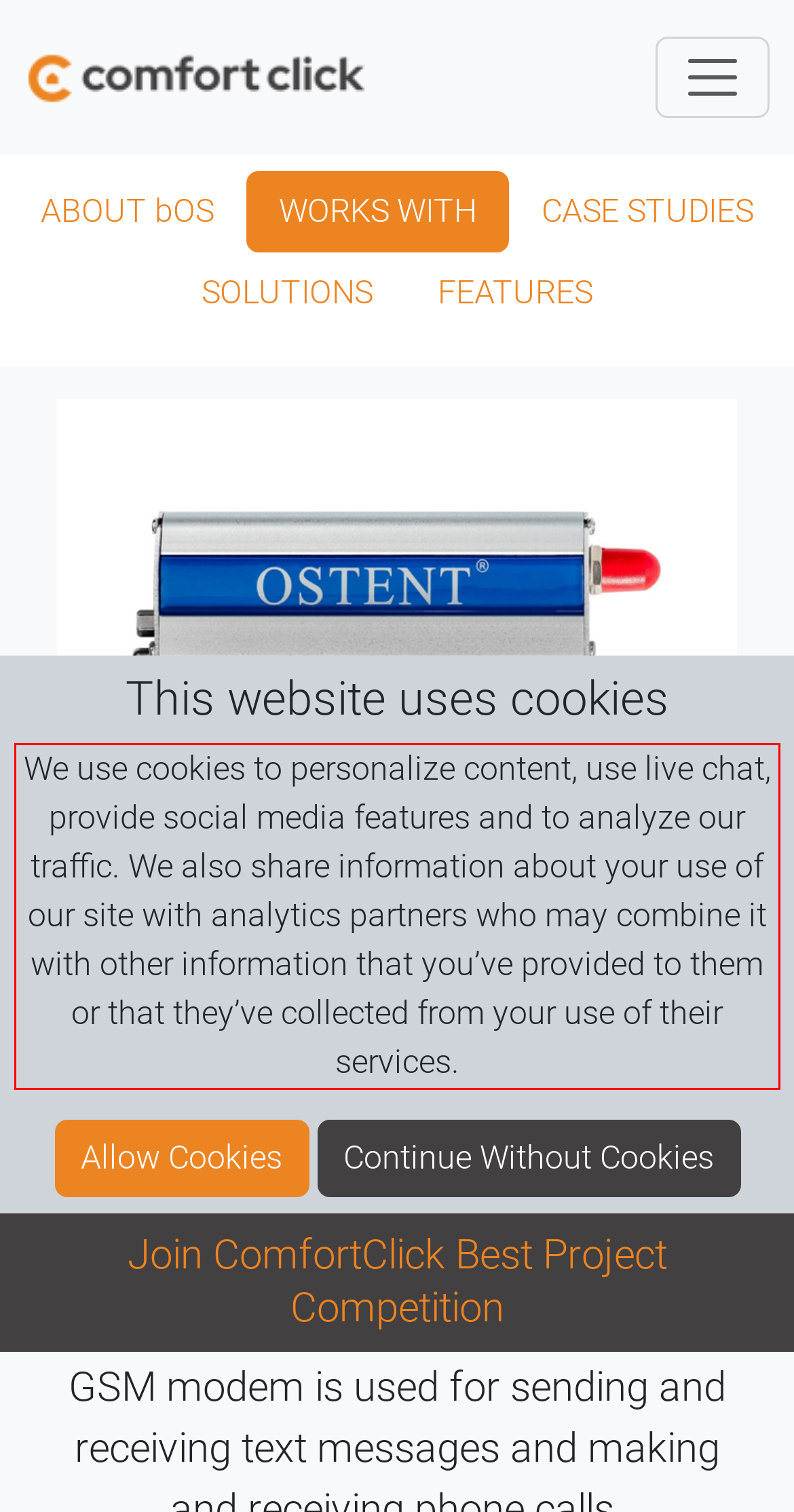Look at the provided screenshot of the webpage and perform OCR on the text within the red bounding box.

We use cookies to personalize content, use live chat, provide social media features and to analyze our traffic. We also share information about your use of our site with analytics partners who may combine it with other information that you’ve provided to them or that they’ve collected from your use of their services.